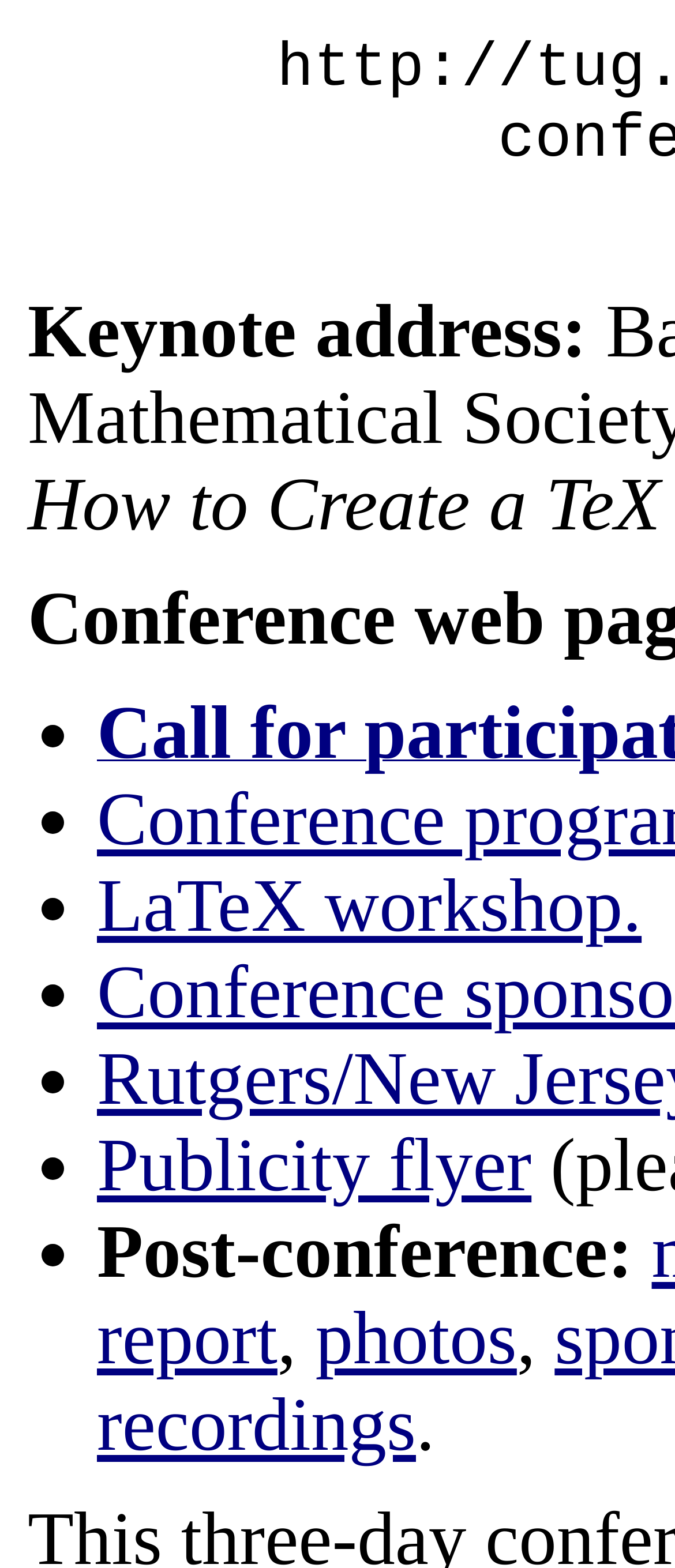Determine the bounding box coordinates of the UI element that matches the following description: "photos". The coordinates should be four float numbers between 0 and 1 in the format [left, top, right, bottom].

[0.467, 0.827, 0.766, 0.88]